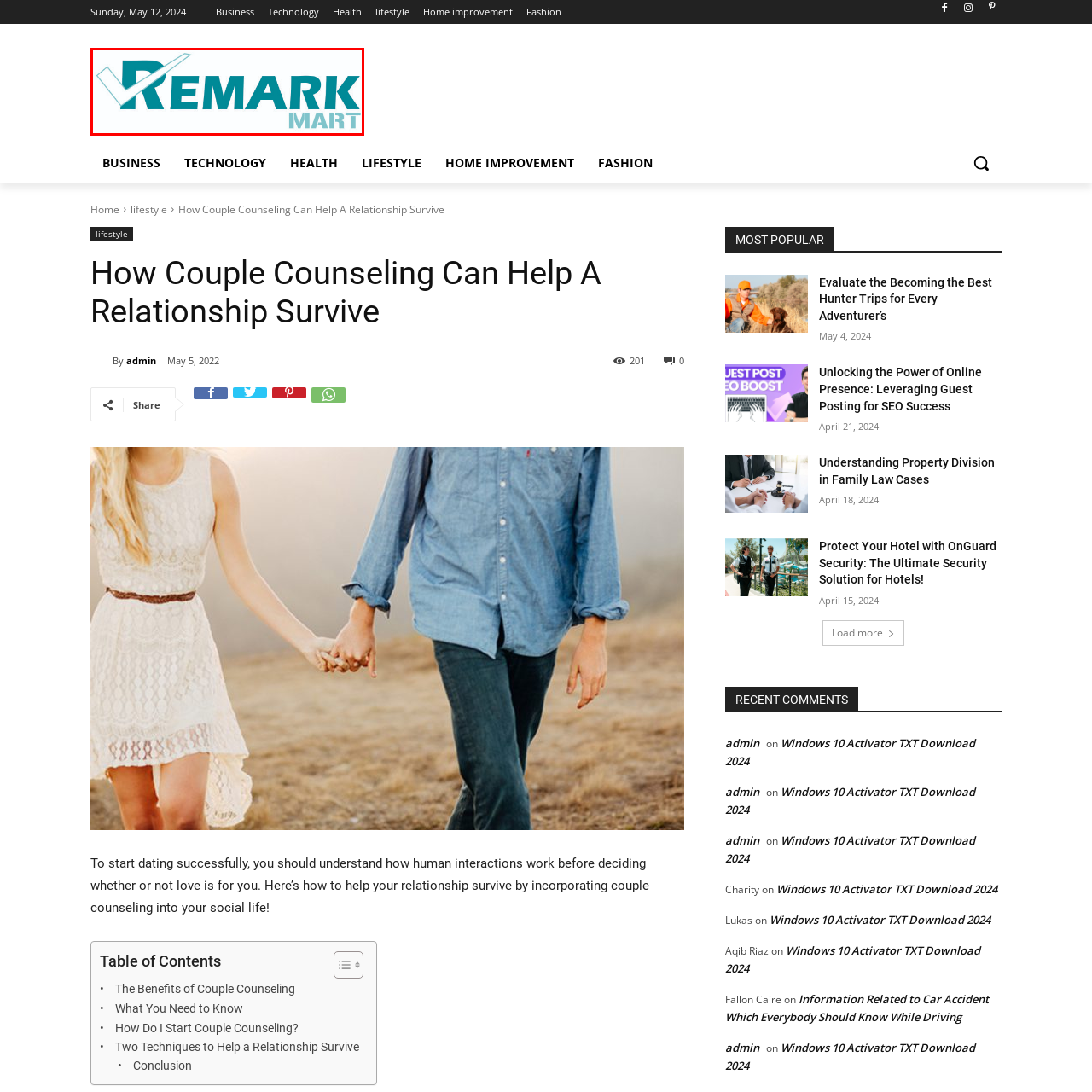Generate a comprehensive caption for the image section marked by the red box.

The logo prominently displays the name "REMARK MART" in a modern, bold font, with "REMARK" in an eye-catching turquoise color and the word "MART" beneath it in a darker shade. Accompanied by a check mark symbol, the design conveys a sense of reliability and trust. This logo represents a brand focused on clarity and efficiency, implying that it may be associated with a marketplace or service that values customer satisfaction and quality. The overall aesthetic is clean and professional, suitable for a contemporary business environment.